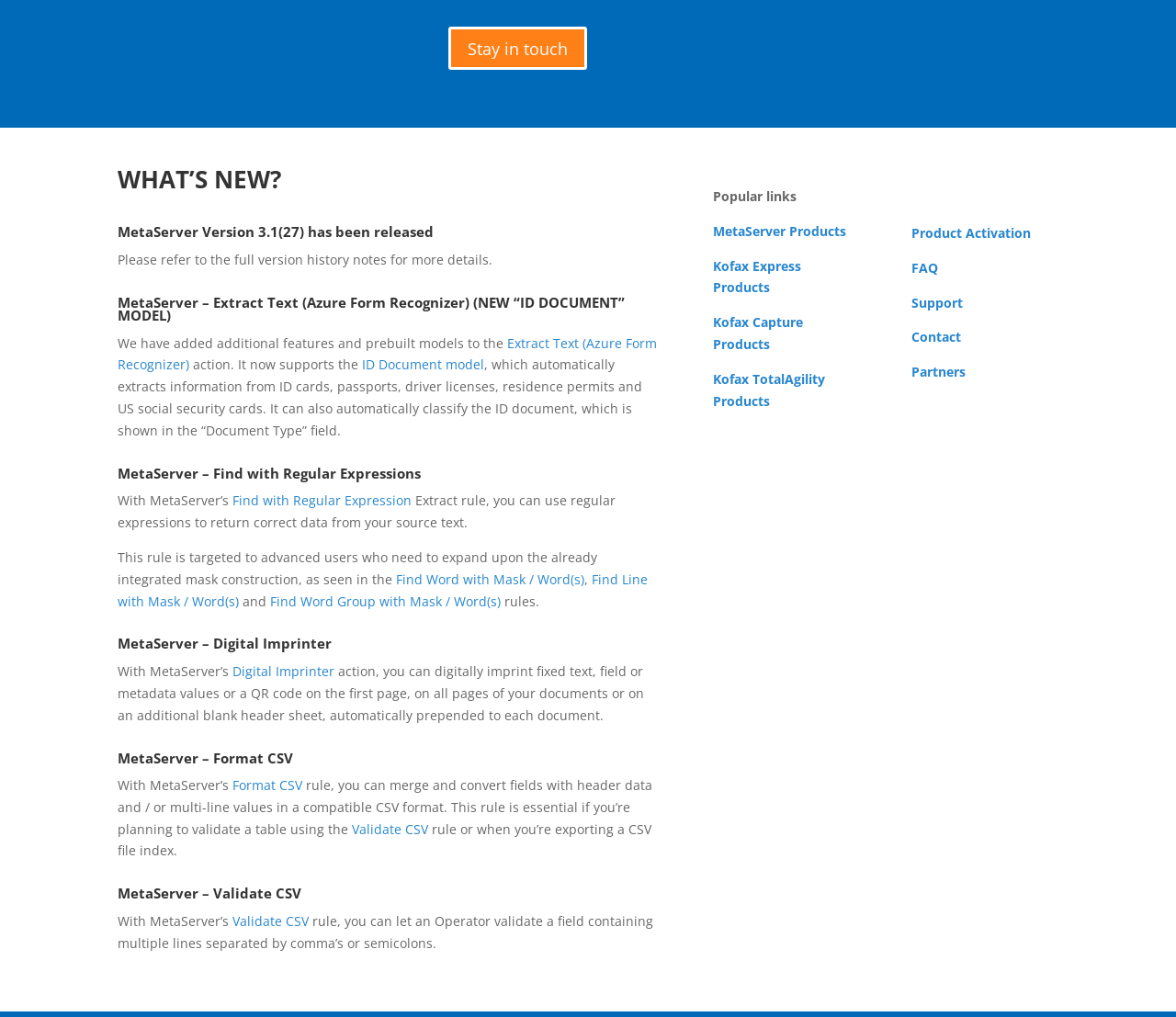Highlight the bounding box coordinates of the element you need to click to perform the following instruction: "Read about 'MetaServer Version 3.1(27)'."

[0.1, 0.222, 0.562, 0.245]